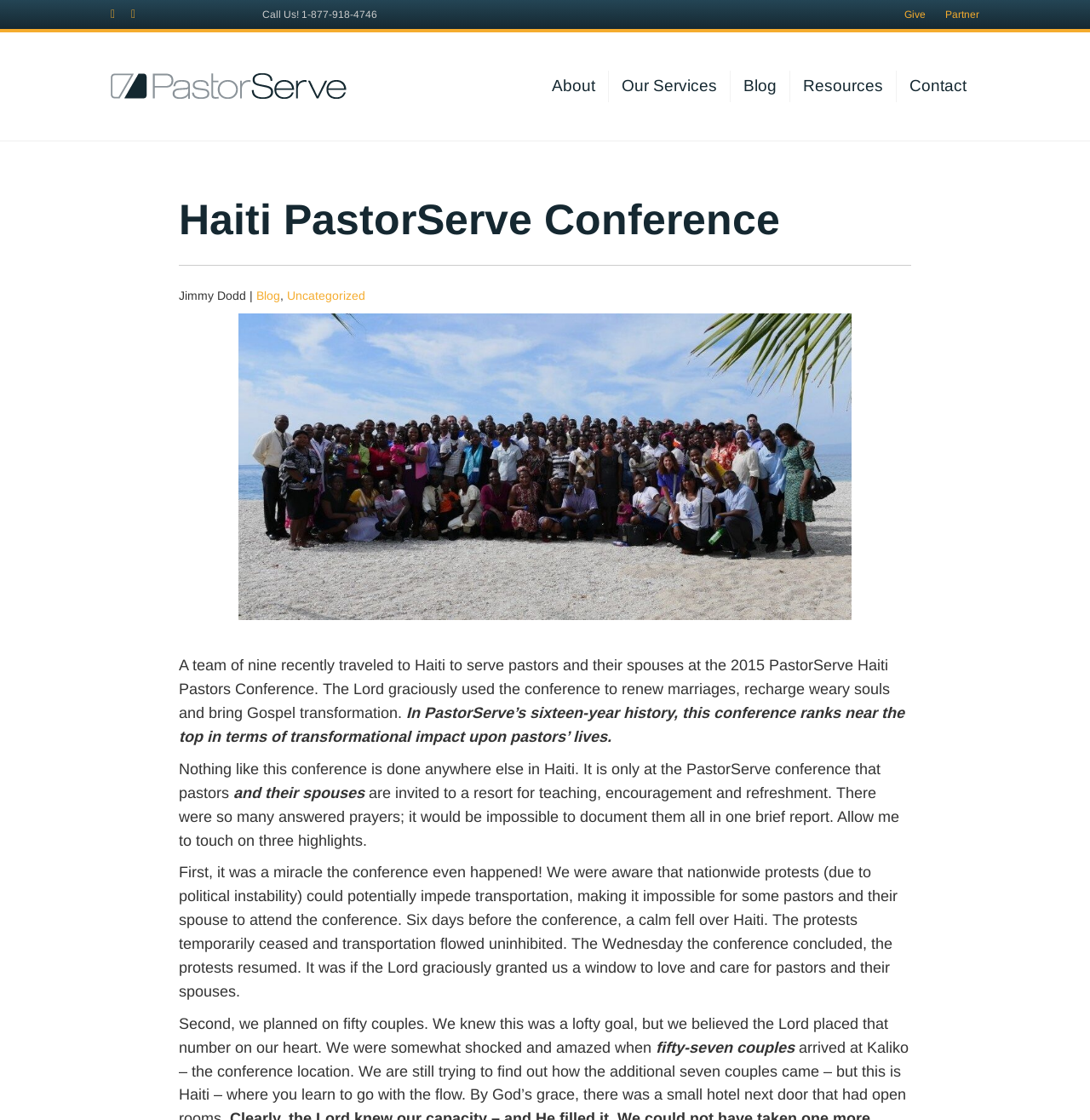Locate the bounding box coordinates of the element that should be clicked to fulfill the instruction: "Explore the resources".

[0.725, 0.063, 0.823, 0.091]